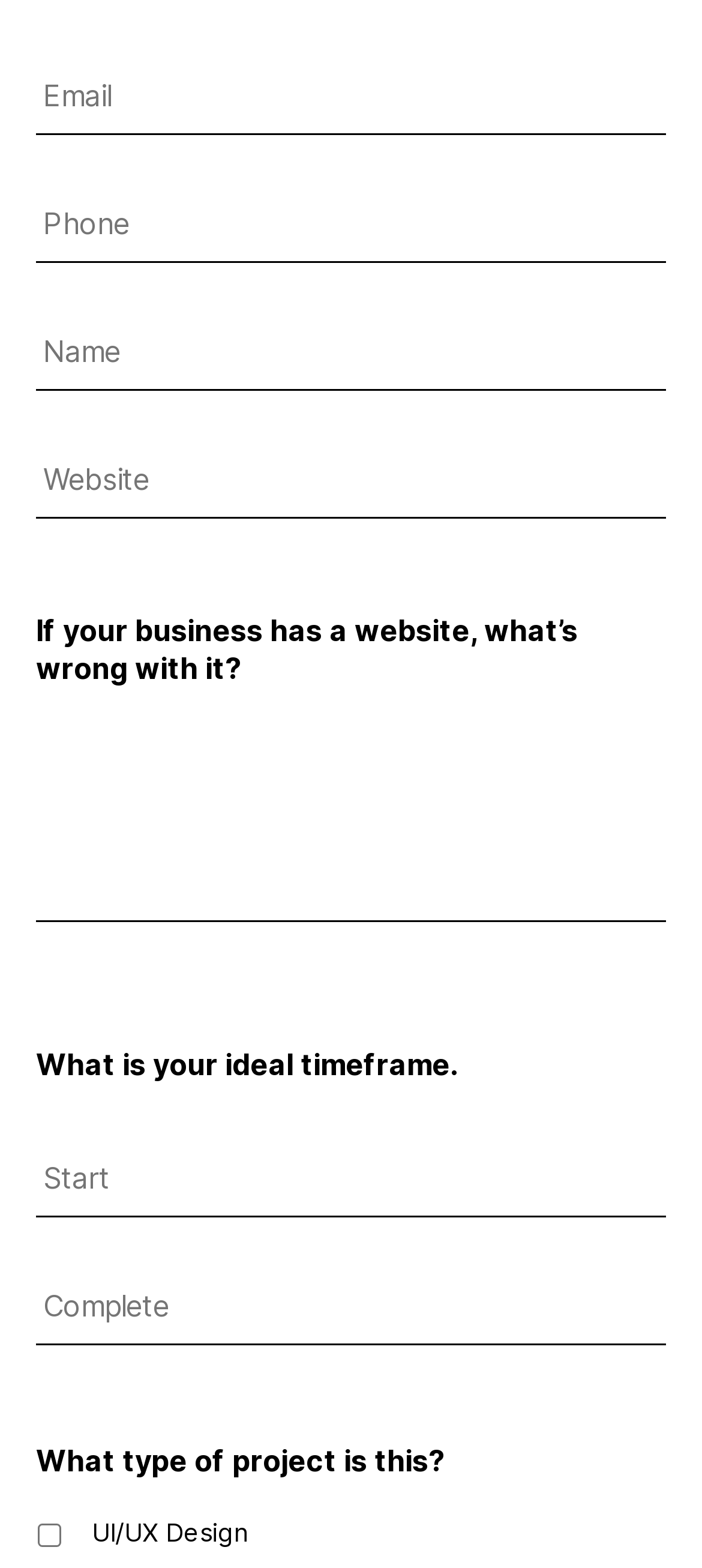Please locate the bounding box coordinates of the element that should be clicked to complete the given instruction: "Check UI/UX Design".

[0.054, 0.972, 0.087, 0.987]